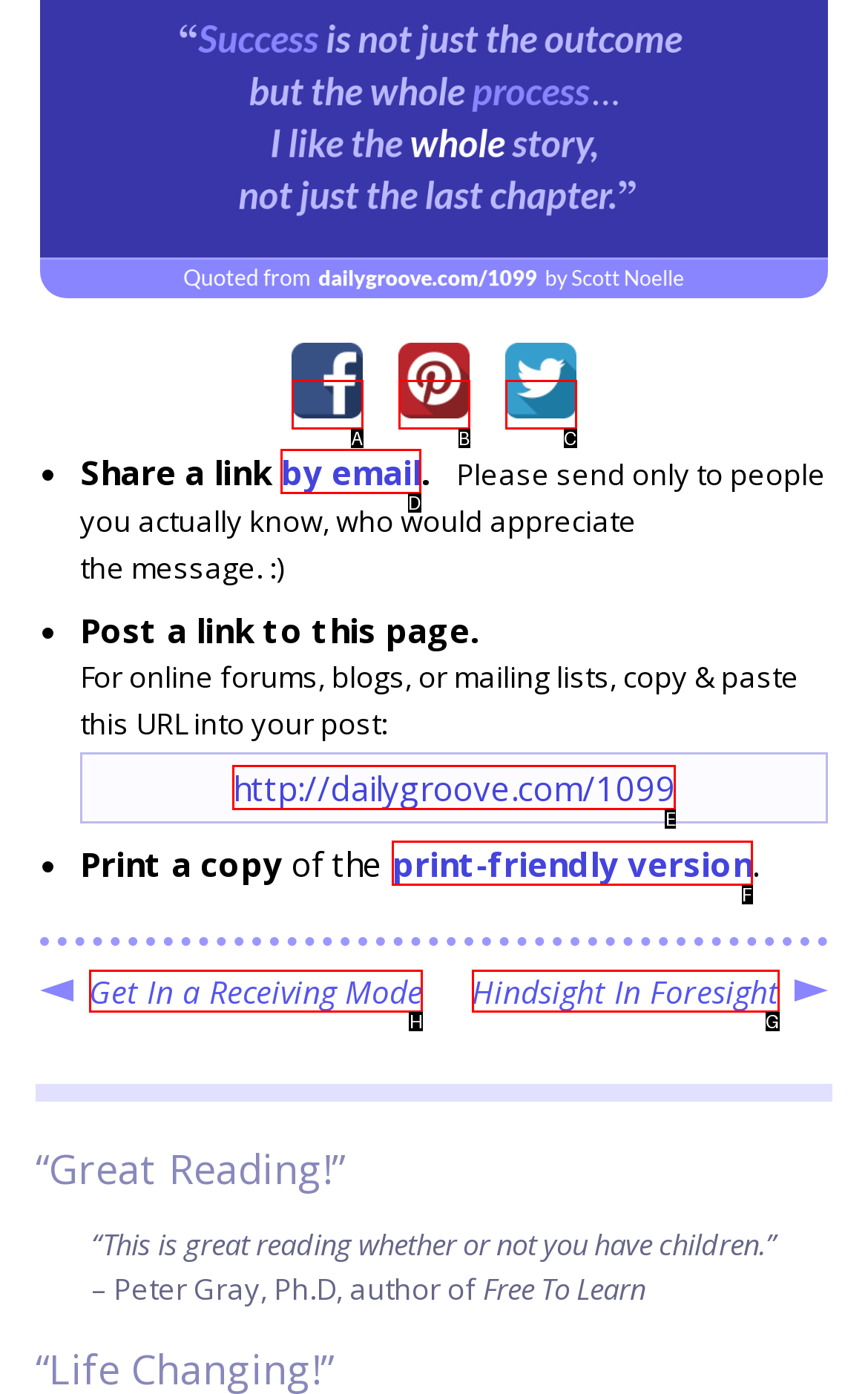Which option should be clicked to complete this task: Get In a Receiving Mode
Reply with the letter of the correct choice from the given choices.

H